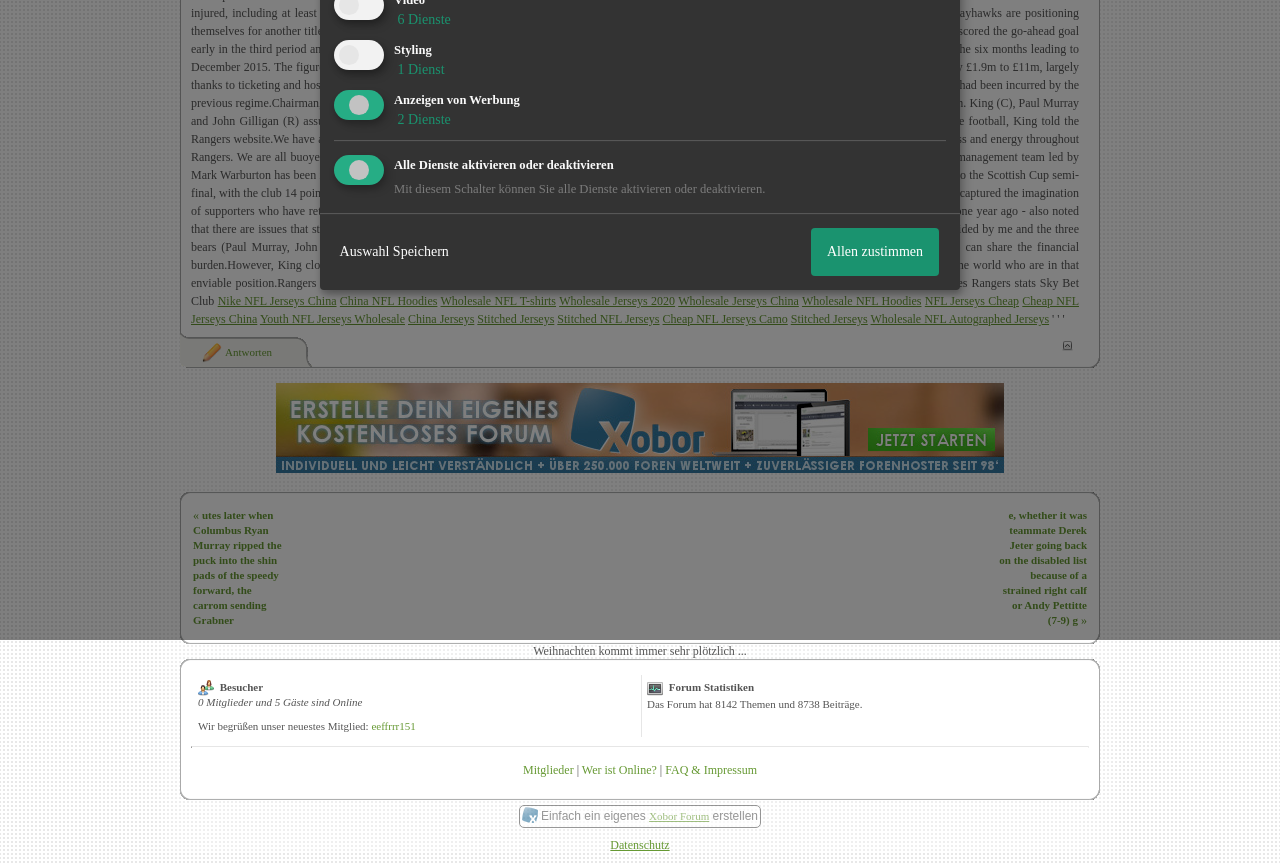Find the bounding box of the element with the following description: "Antworten". The coordinates must be four float numbers between 0 and 1, formatted as [left, top, right, bottom].

[0.158, 0.401, 0.213, 0.415]